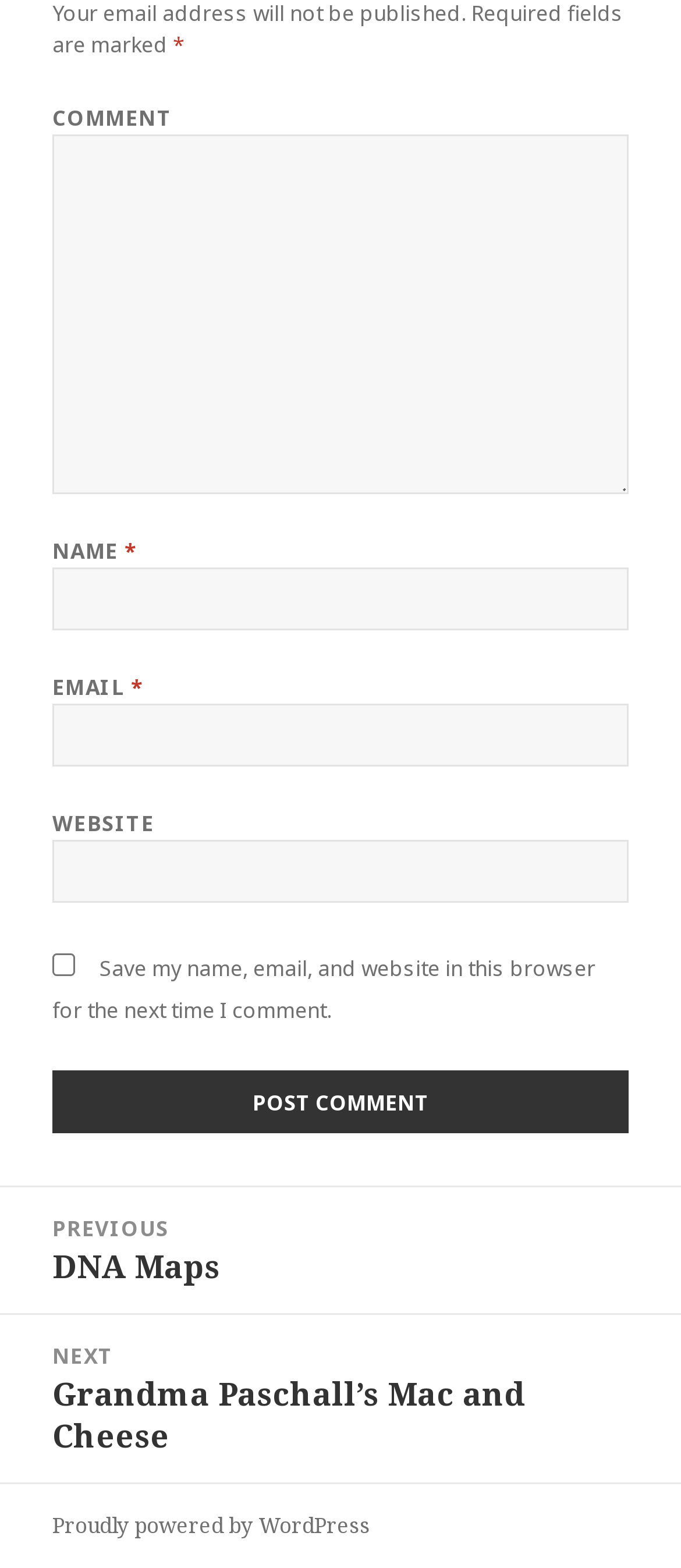What is the label of the button to submit a comment?
Based on the screenshot, answer the question with a single word or phrase.

Post Comment